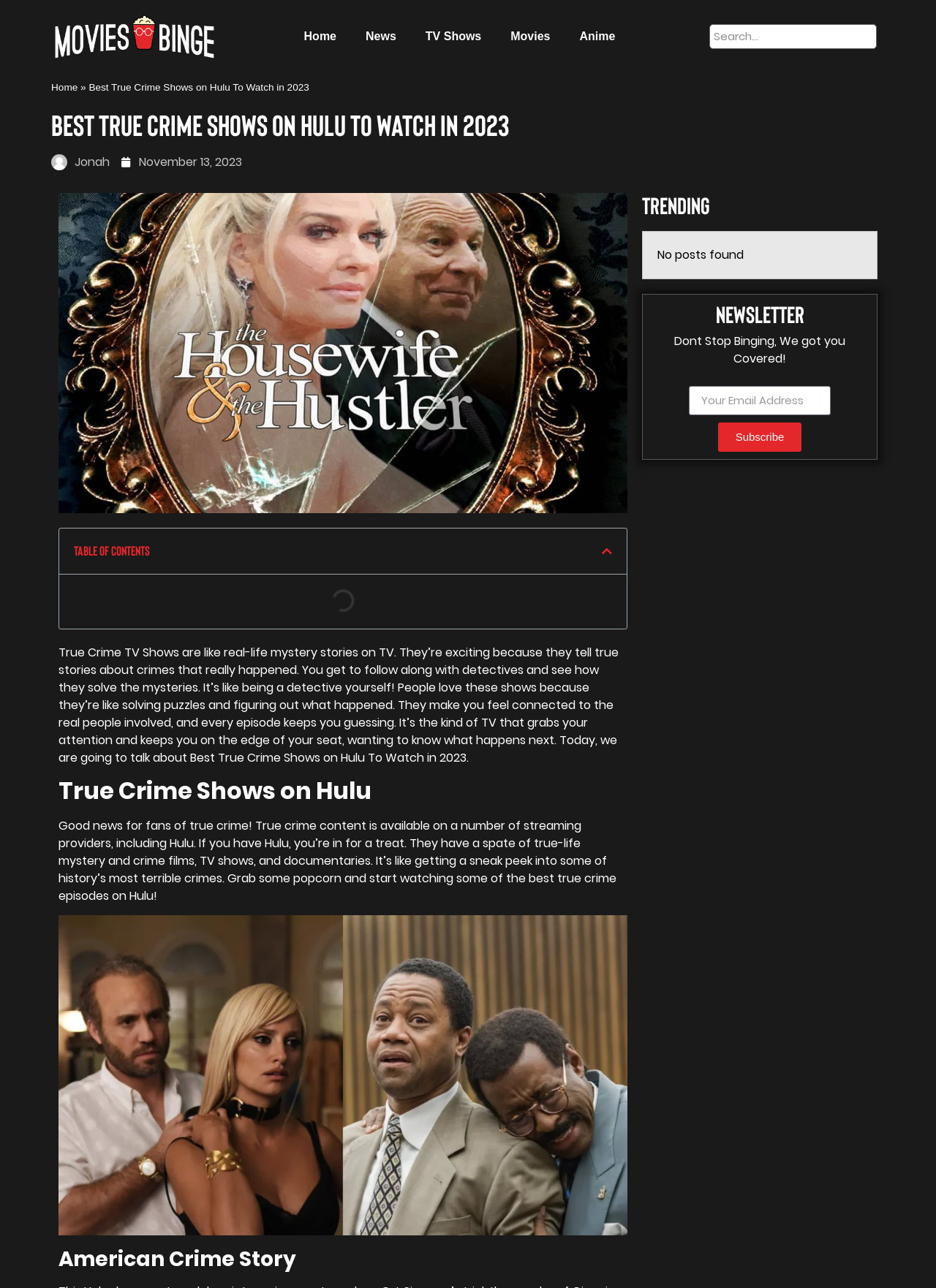Please locate the bounding box coordinates of the element that should be clicked to achieve the given instruction: "Go to home page".

[0.055, 0.01, 0.233, 0.047]